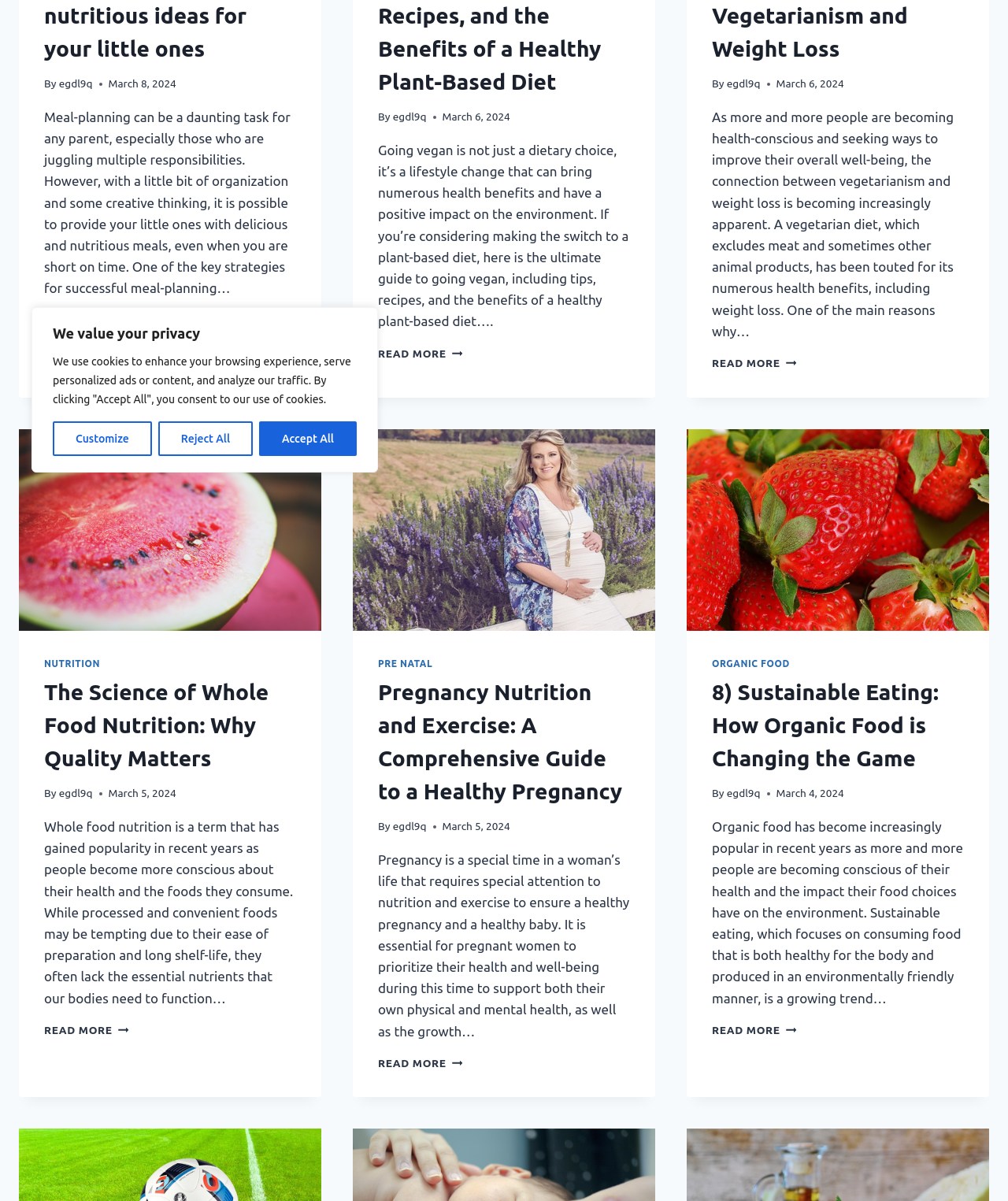Please determine the bounding box coordinates for the element with the description: "parent_node: NUTRITION".

[0.019, 0.357, 0.319, 0.525]